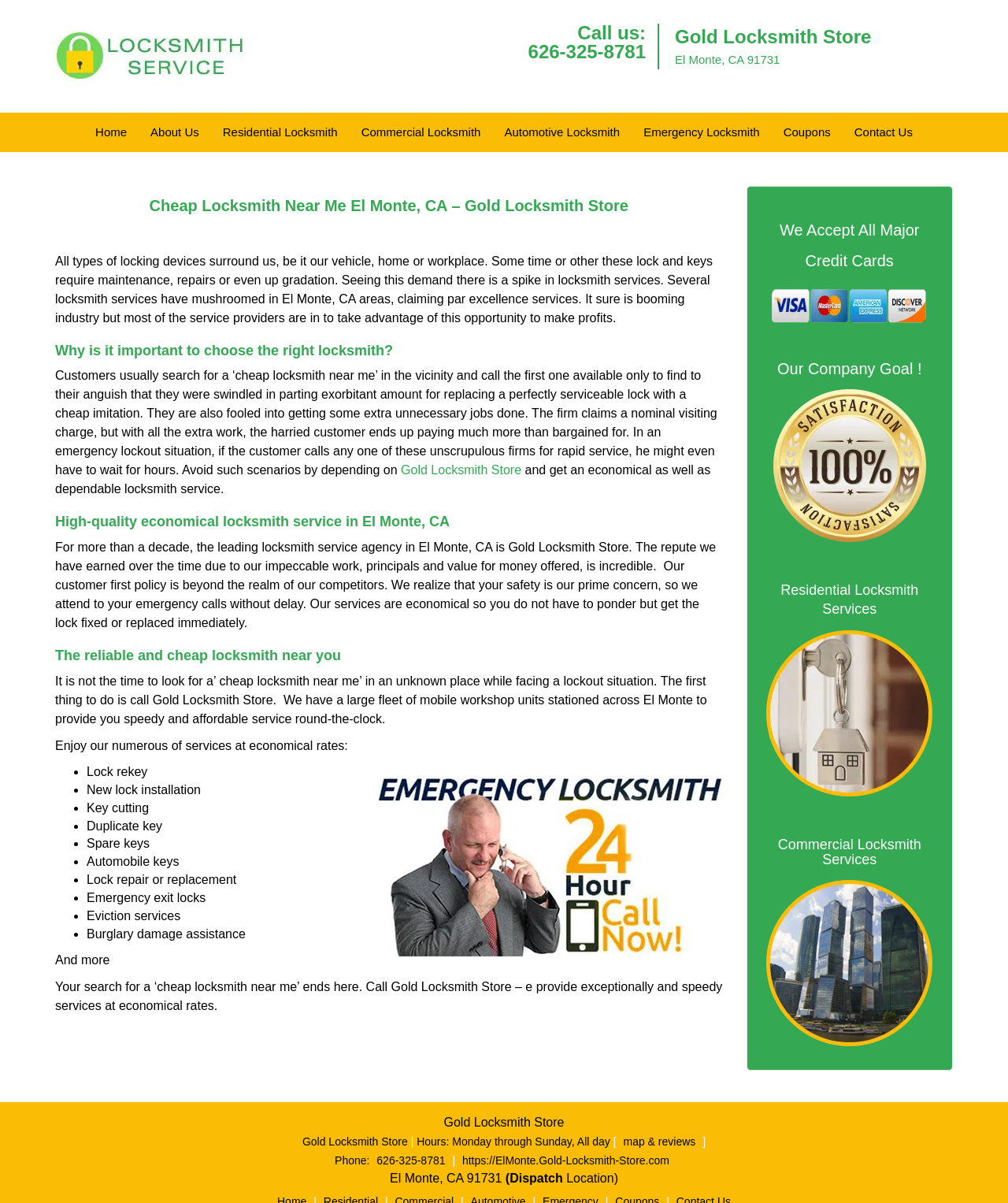Offer a detailed account of what is visible on the webpage.

This webpage is about Gold Locksmith Store, a locksmith service provider in El Monte, CA. At the top, there is a logo and a link to the store's website, along with a phone number and address. Below this, there is a heading that reads "Cheap Locksmith Near Me El Monte, CA – Gold Locksmith Store". 

To the right of the heading, there is a call-to-action section with a "Call us" label and a phone number. Below this, there is a brief introduction to the store, mentioning its location and services offered. 

The main content of the webpage is divided into sections, each with a heading. The first section explains the importance of choosing the right locksmith, warning against unscrupulous service providers who may take advantage of customers. 

The next section highlights the benefits of choosing Gold Locksmith Store, emphasizing its economical and dependable services. The store's customer-first policy and commitment to safety are also mentioned. 

Following this, there is a section that lists the various services offered by the store, including lock rekey, new lock installation, key cutting, and more. Each service is marked with a bullet point, and there is a brief description of each. 

Towards the bottom of the webpage, there are sections that display the store's company goal, accepted payment methods, and a call to action to contact the store. There are also links to the store's residential and commercial locksmith services. 

Finally, at the very bottom, there is a footer section that displays the store's hours of operation, address, phone number, and a link to its map and reviews.